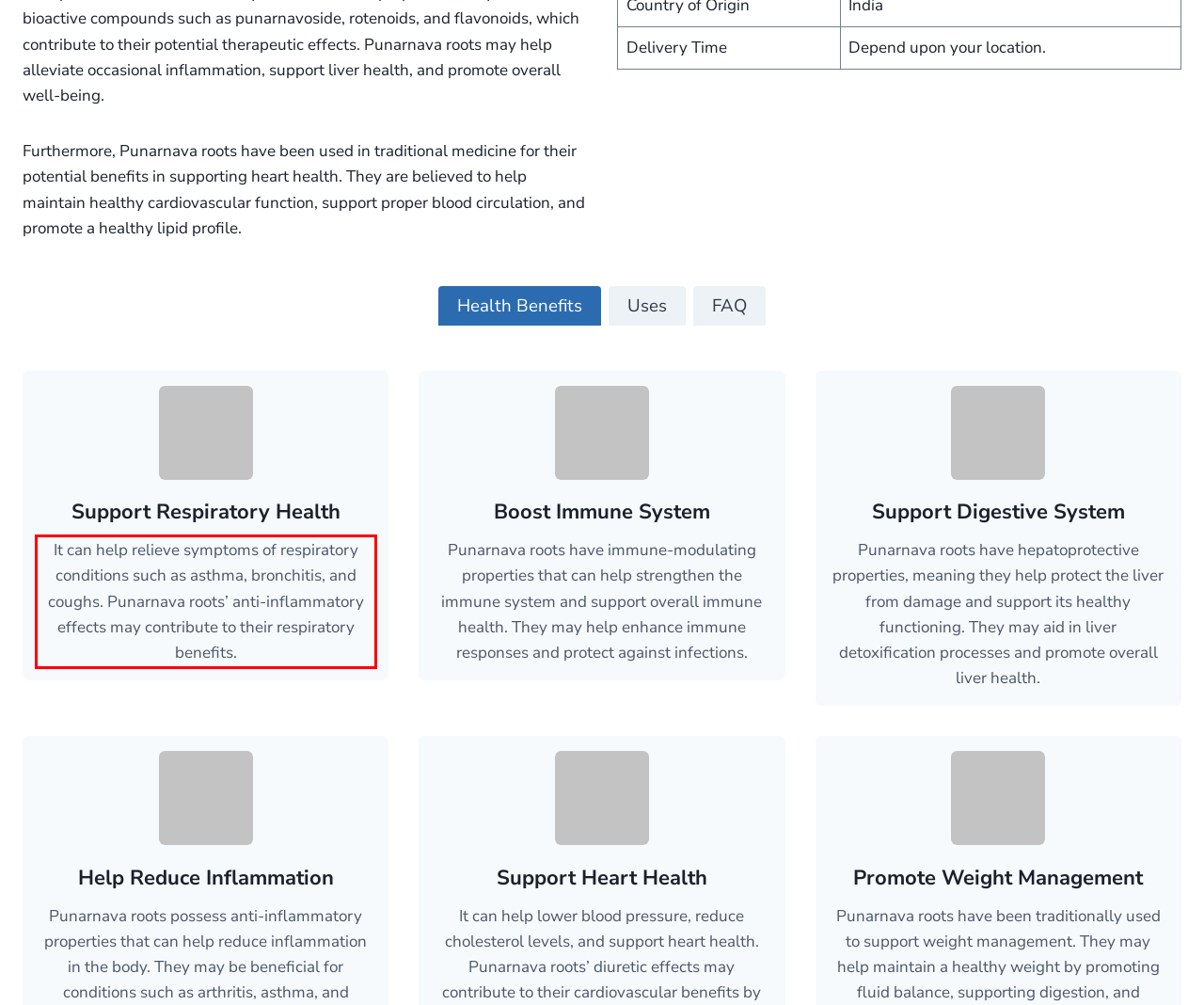Examine the webpage screenshot and use OCR to obtain the text inside the red bounding box.

It can help relieve symptoms of respiratory conditions such as asthma, bronchitis, and coughs. Punarnava roots’ anti-inflammatory effects may contribute to their respiratory benefits.